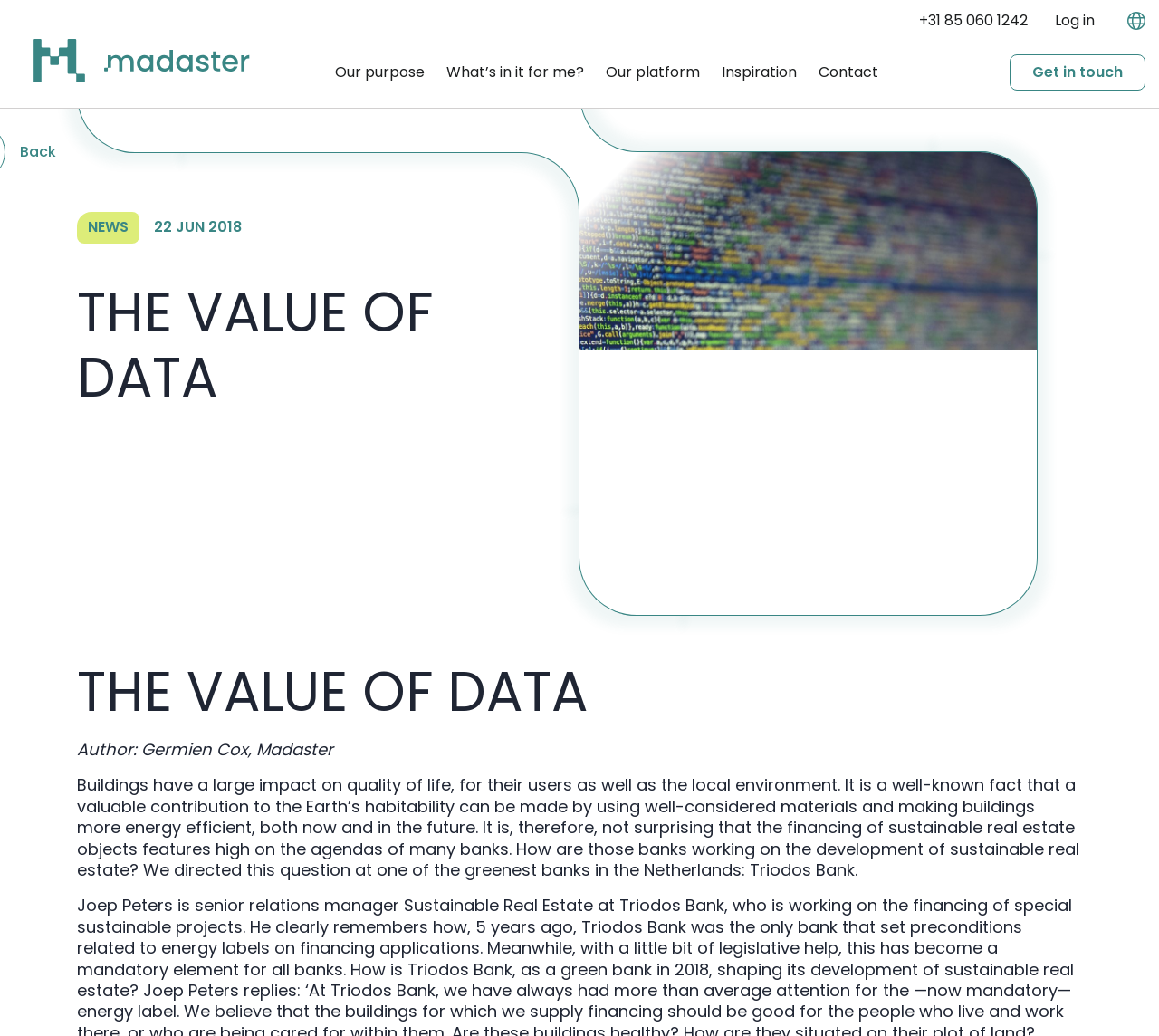Show the bounding box coordinates of the region that should be clicked to follow the instruction: "Click the Madaster Global link."

[0.012, 0.065, 0.09, 0.085]